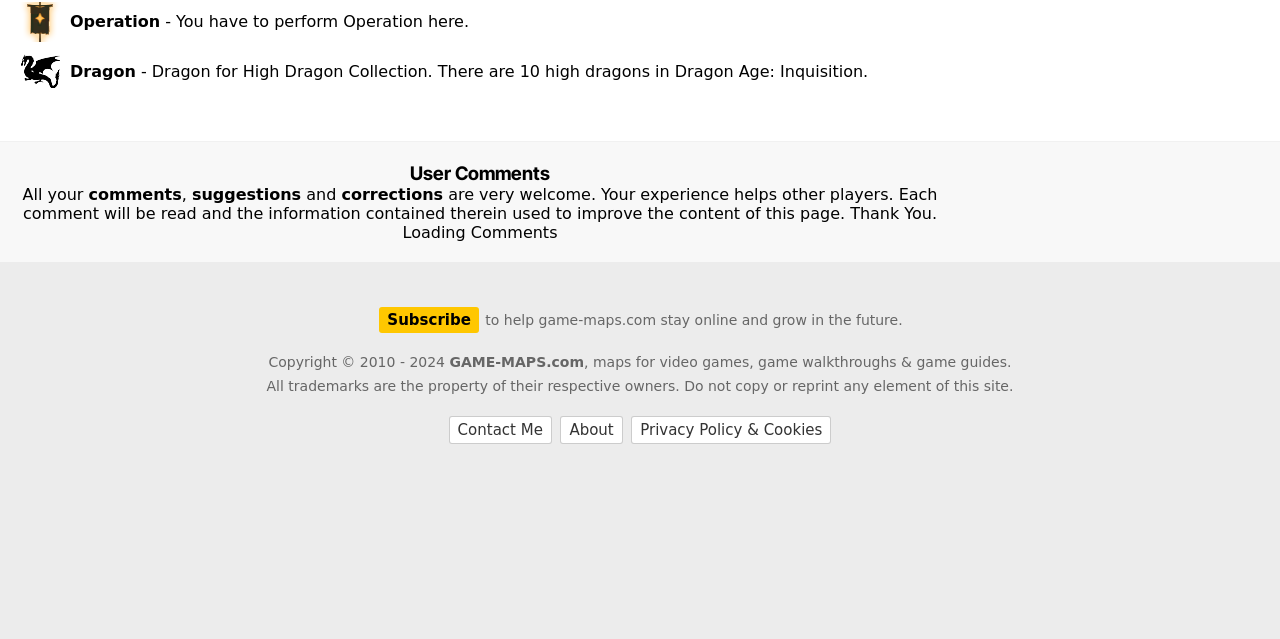Extract the bounding box of the UI element described as: "Contact Me".

[0.35, 0.651, 0.431, 0.695]